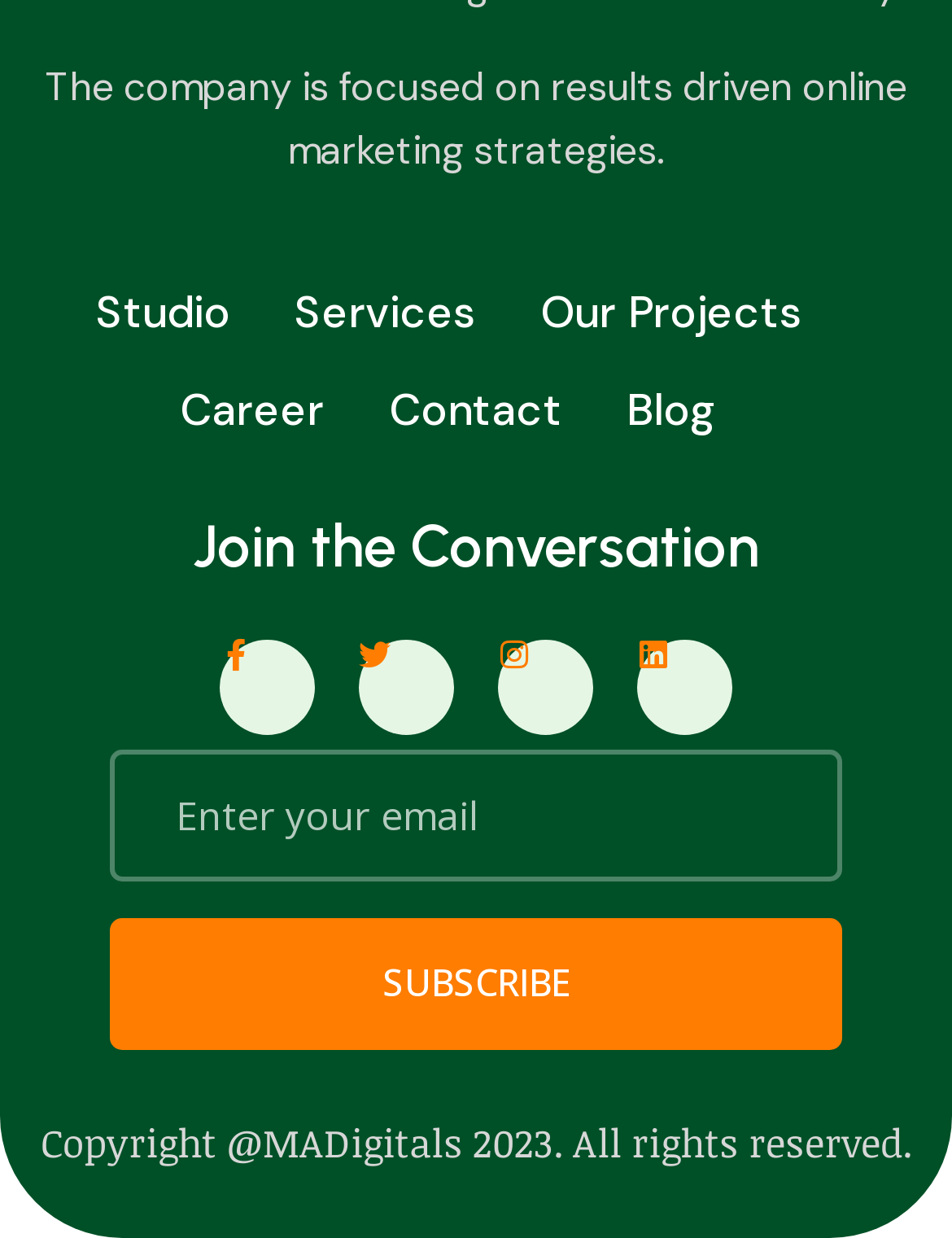Find the bounding box coordinates for the HTML element specified by: "SUBSCRIBE".

[0.115, 0.741, 0.885, 0.847]